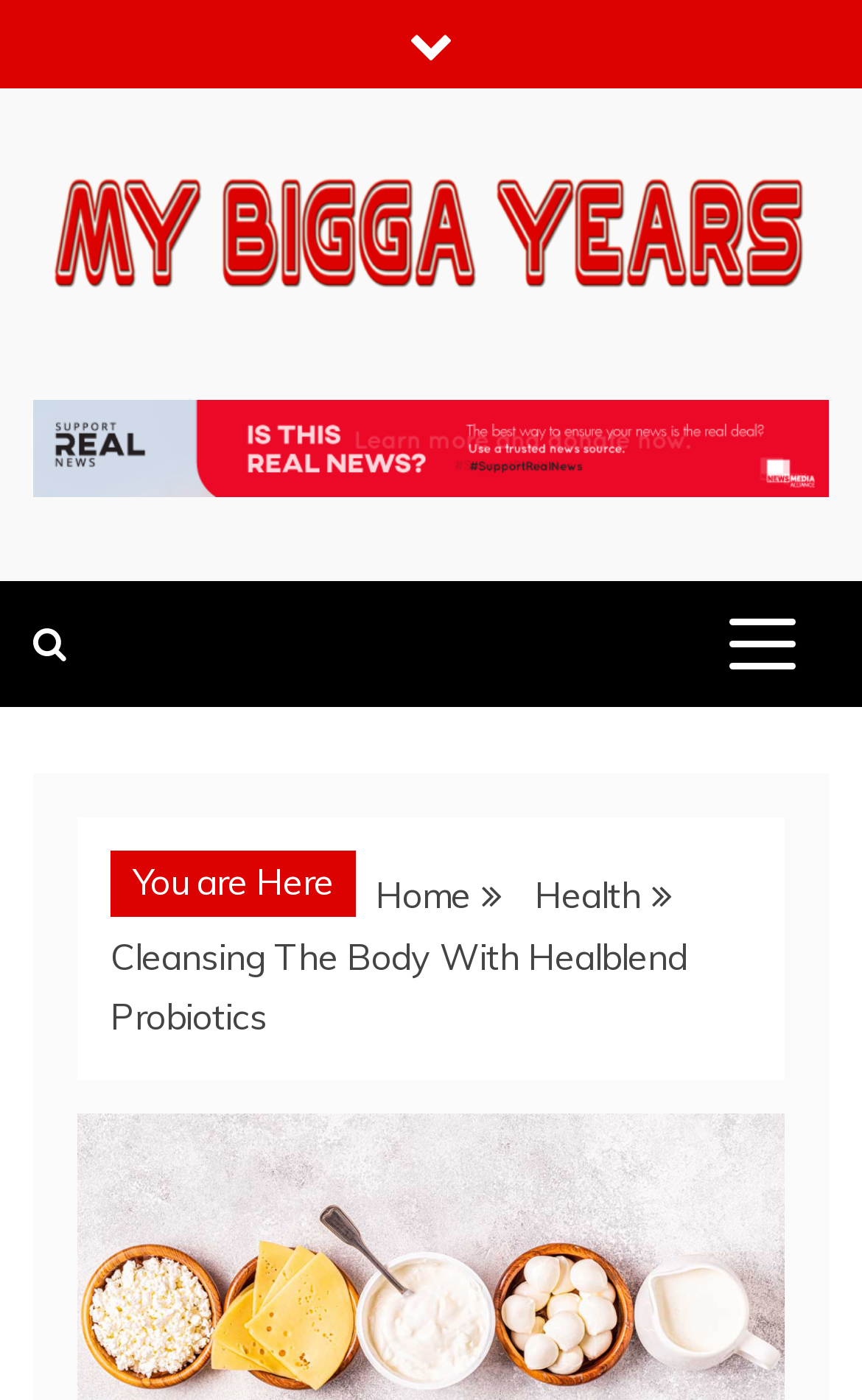Use a single word or phrase to respond to the question:
What is above the 'News Blog' text?

An image